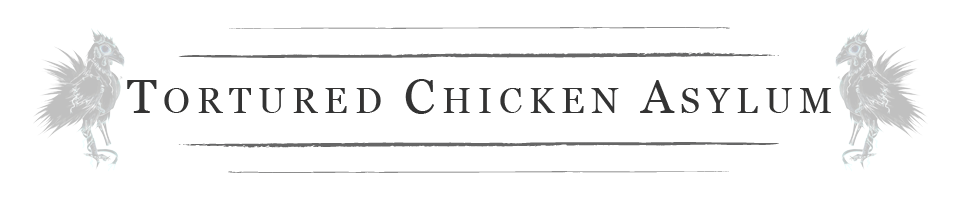Answer the question below with a single word or a brief phrase: 
What is the color scheme of the design?

Monochromatic